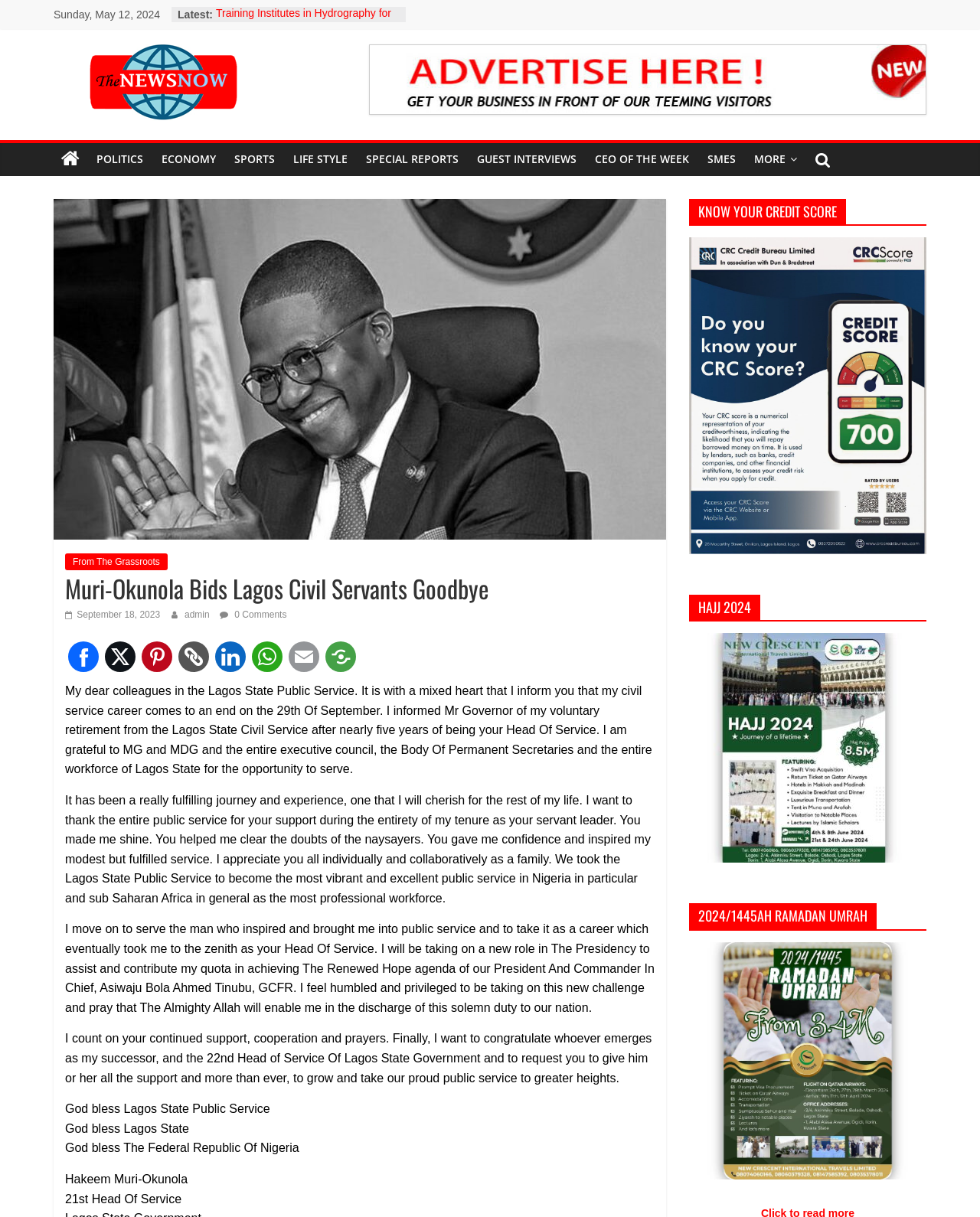Determine and generate the text content of the webpage's headline.

Muri-Okunola Bids Lagos Civil Servants Goodbye